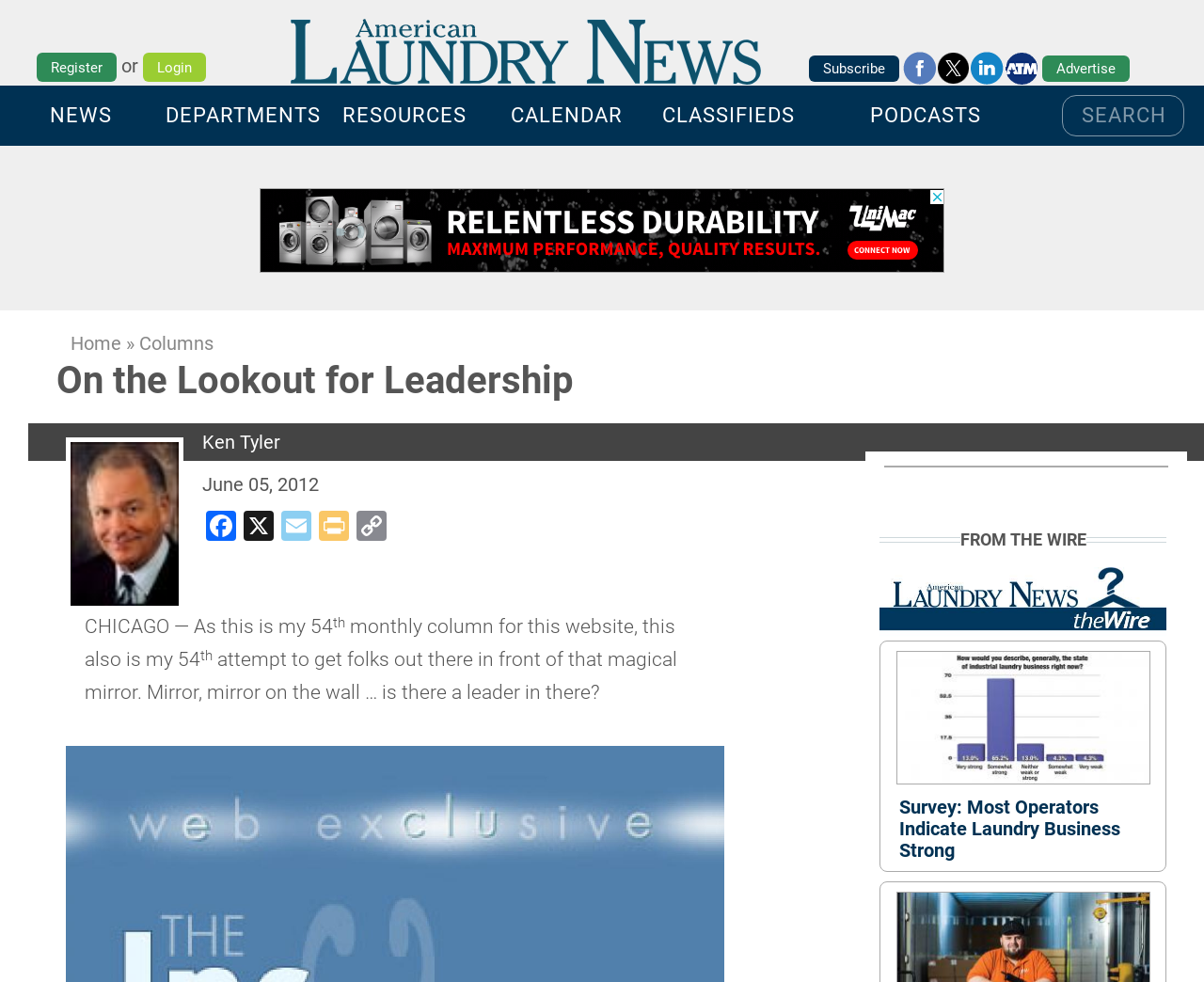Reply to the question with a single word or phrase:
What is the category of the news section?

Columns